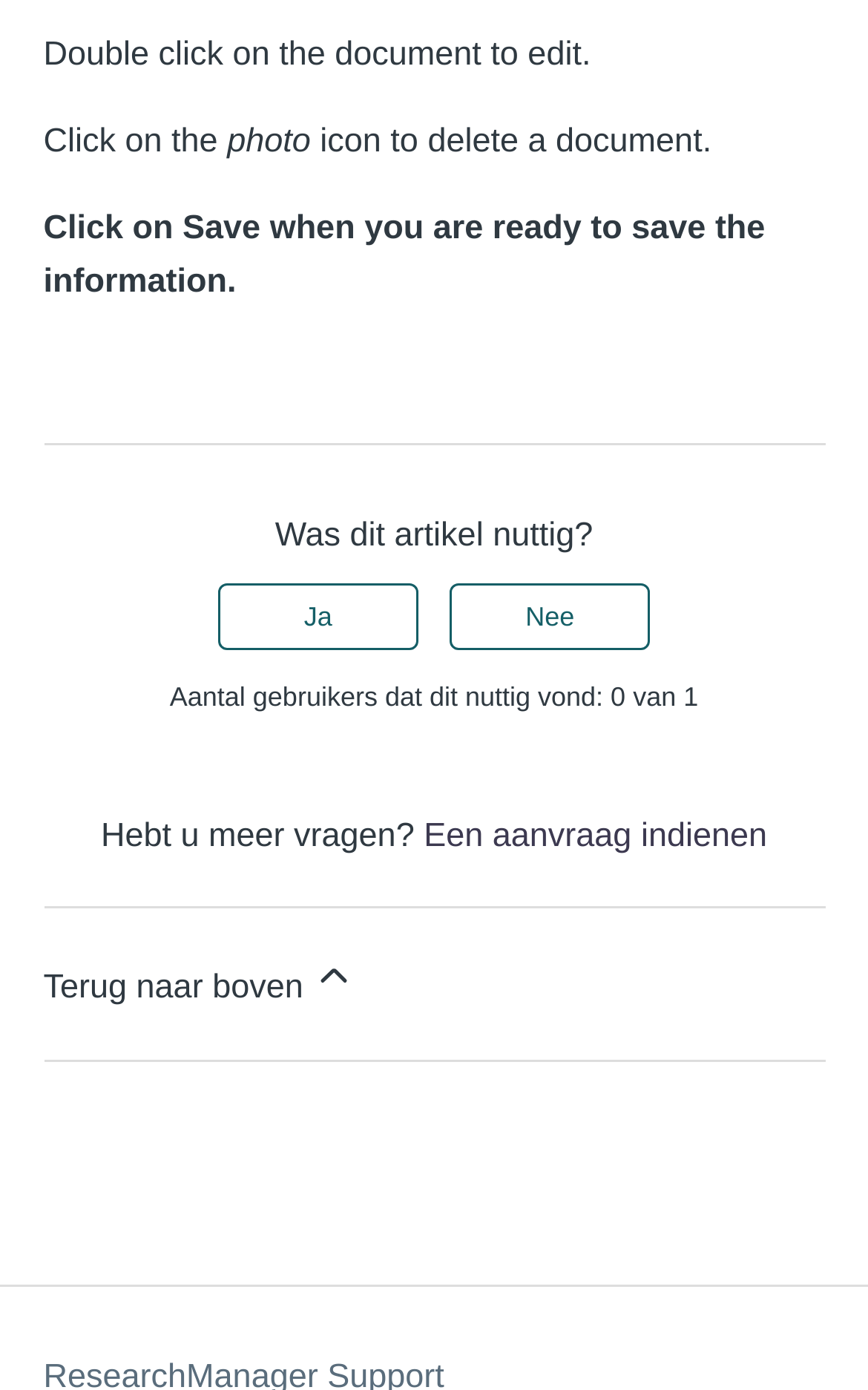Provide the bounding box coordinates for the UI element that is described as: "Een aanvraag indienen".

[0.488, 0.587, 0.884, 0.615]